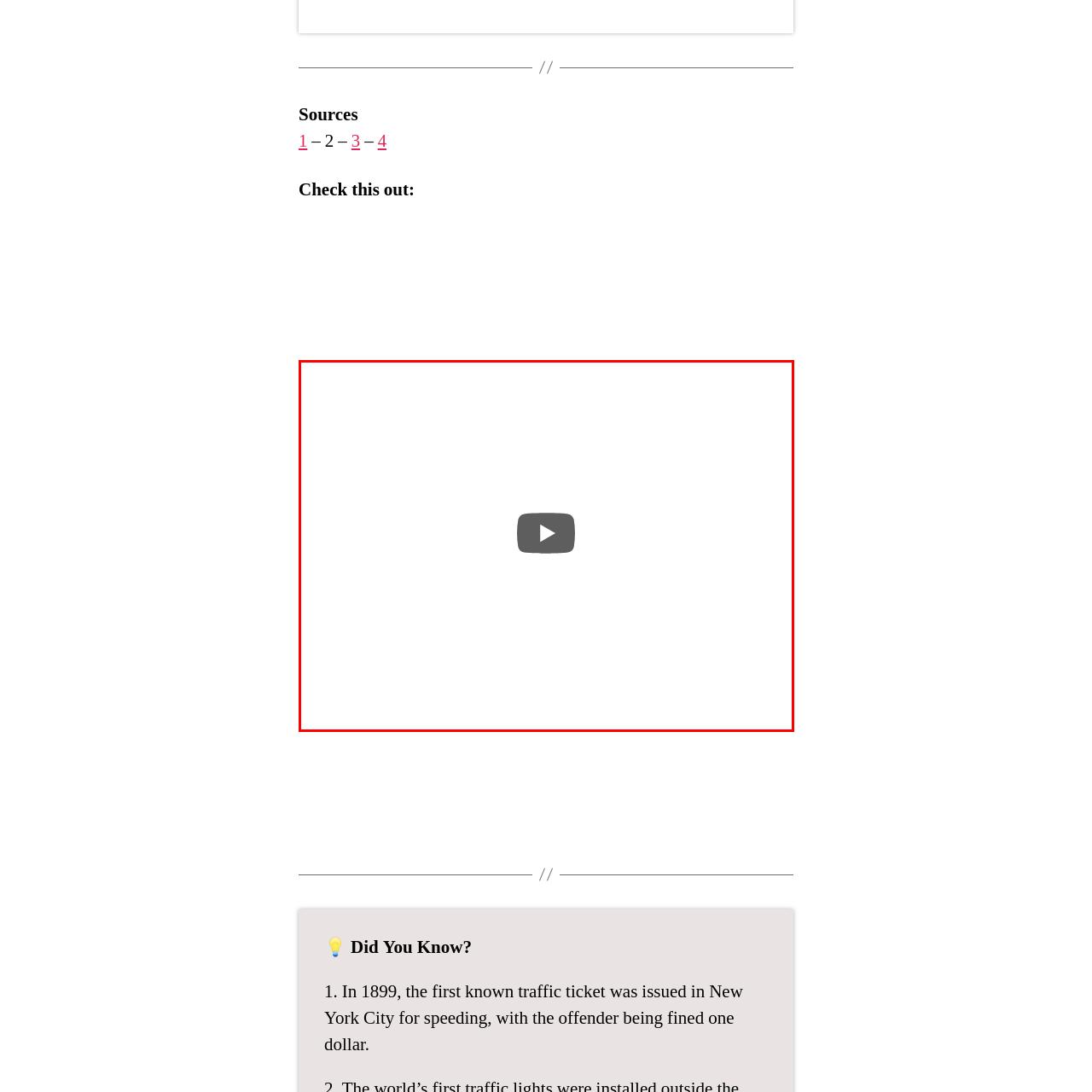Observe the image inside the red bounding box and answer briefly using a single word or phrase: What is the design style of the YouTube video player interface?

minimalist